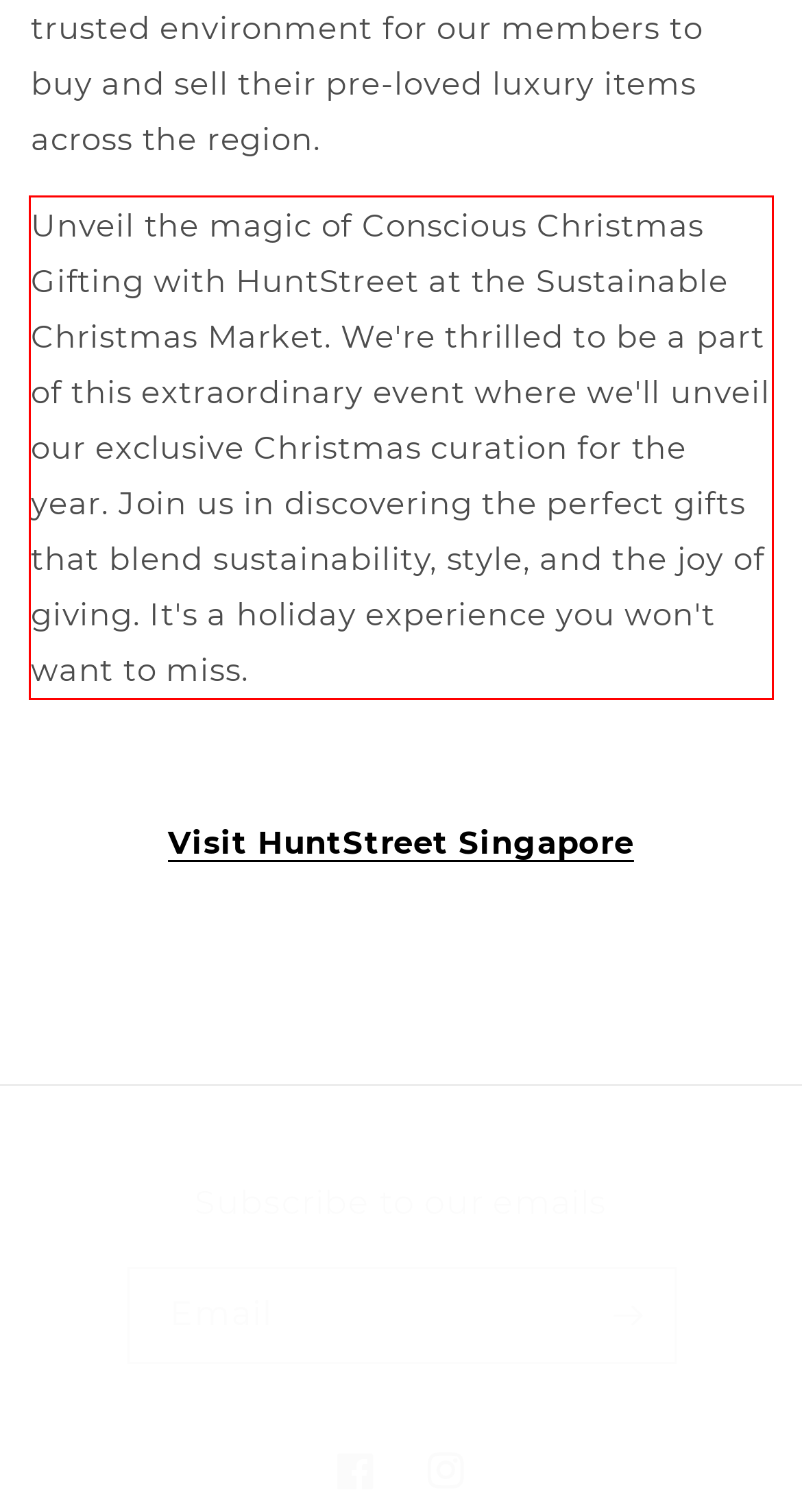Within the provided webpage screenshot, find the red rectangle bounding box and perform OCR to obtain the text content.

Unveil the magic of Conscious Christmas Gifting with HuntStreet at the Sustainable Christmas Market. We're thrilled to be a part of this extraordinary event where we'll unveil our exclusive Christmas curation for the year. Join us in discovering the perfect gifts that blend sustainability, style, and the joy of giving. It's a holiday experience you won't want to miss.